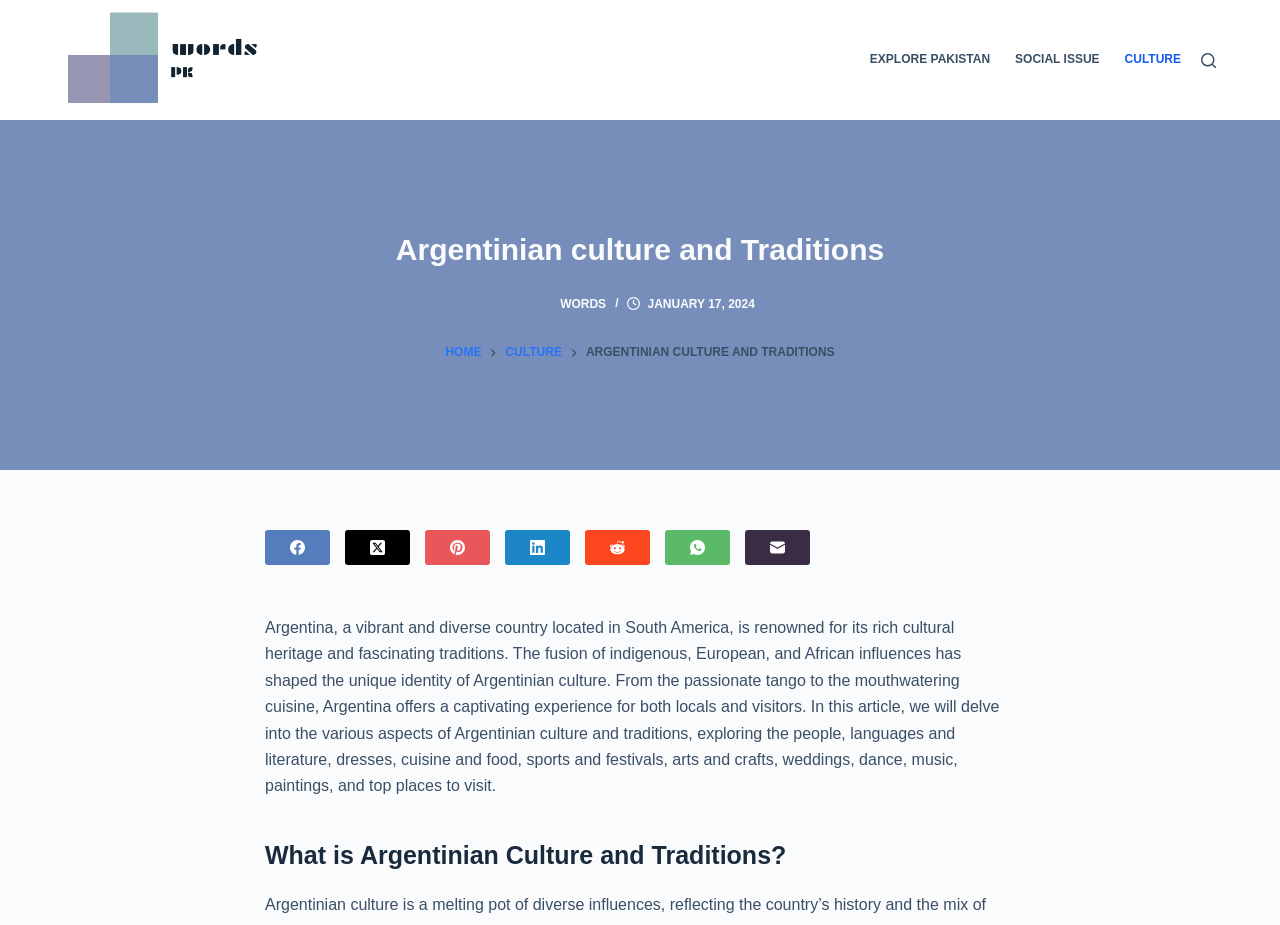Give a one-word or short phrase answer to this question: 
What is the date mentioned in the webpage?

JANUARY 17, 2024